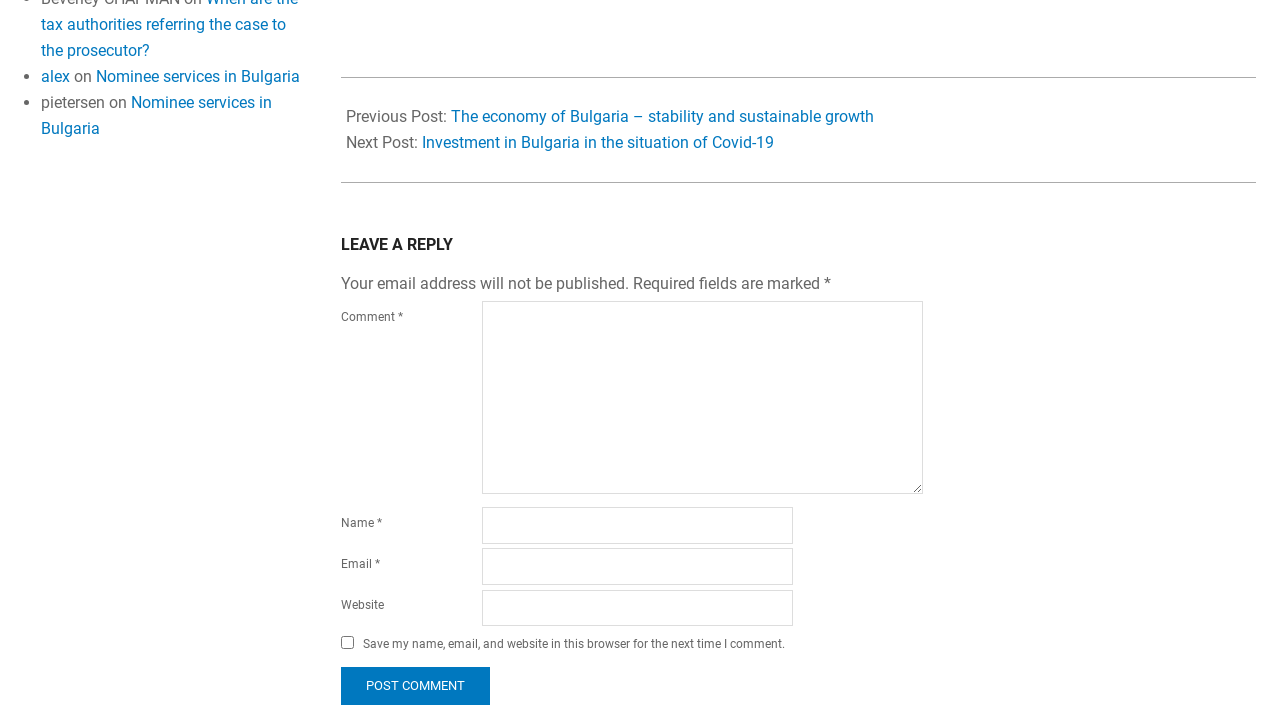Please examine the image and provide a detailed answer to the question: What is required to post a comment?

The required fields for posting a comment are indicated by the '*' symbol next to the 'Name', 'Email', and 'Comment' textboxes. These fields must be filled in order to post a comment.